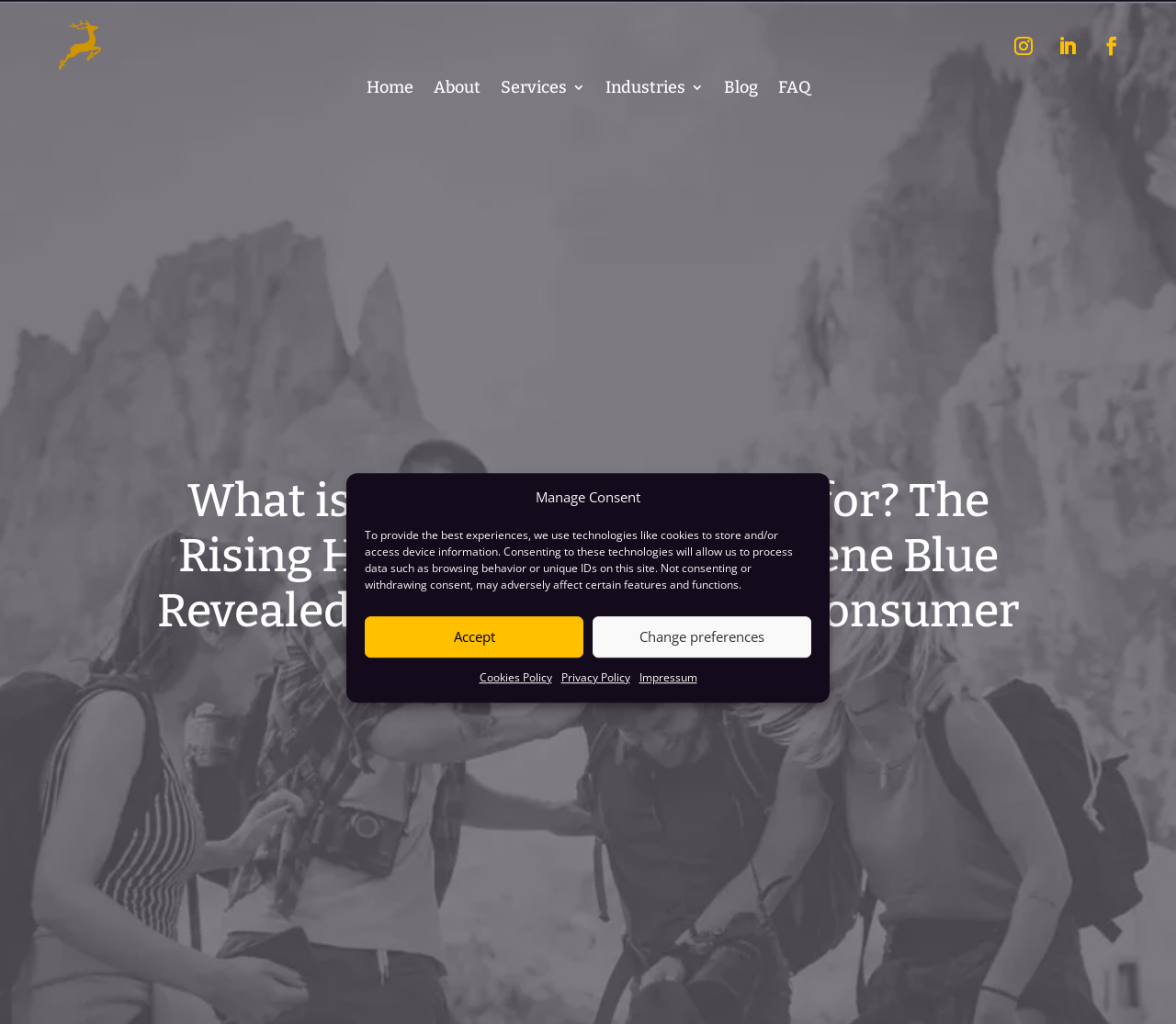Find the bounding box coordinates corresponding to the UI element with the description: "About". The coordinates should be formatted as [left, top, right, bottom], with values as floats between 0 and 1.

[0.368, 0.079, 0.408, 0.099]